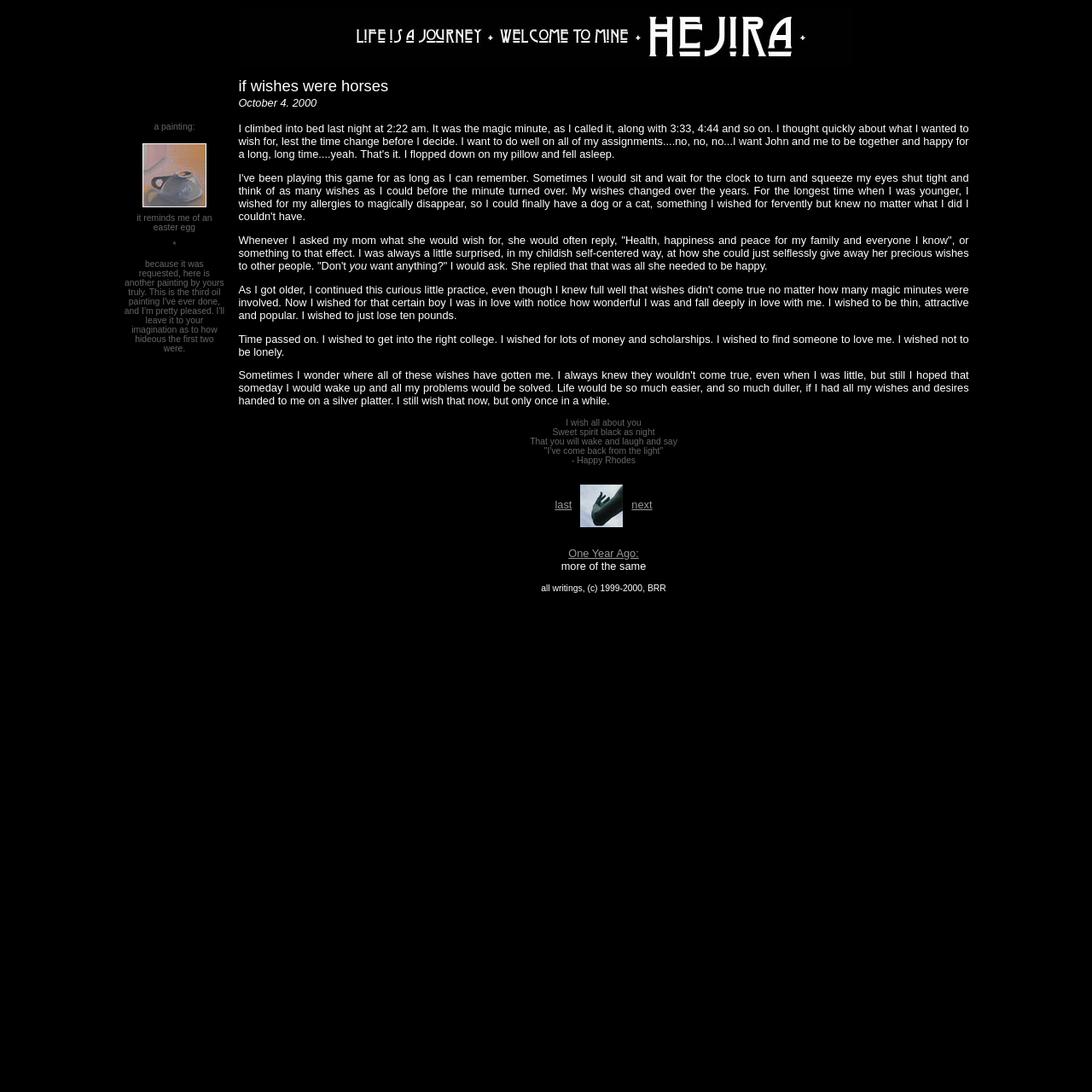What is the title of the painting?
From the image, respond with a single word or phrase.

egg painting